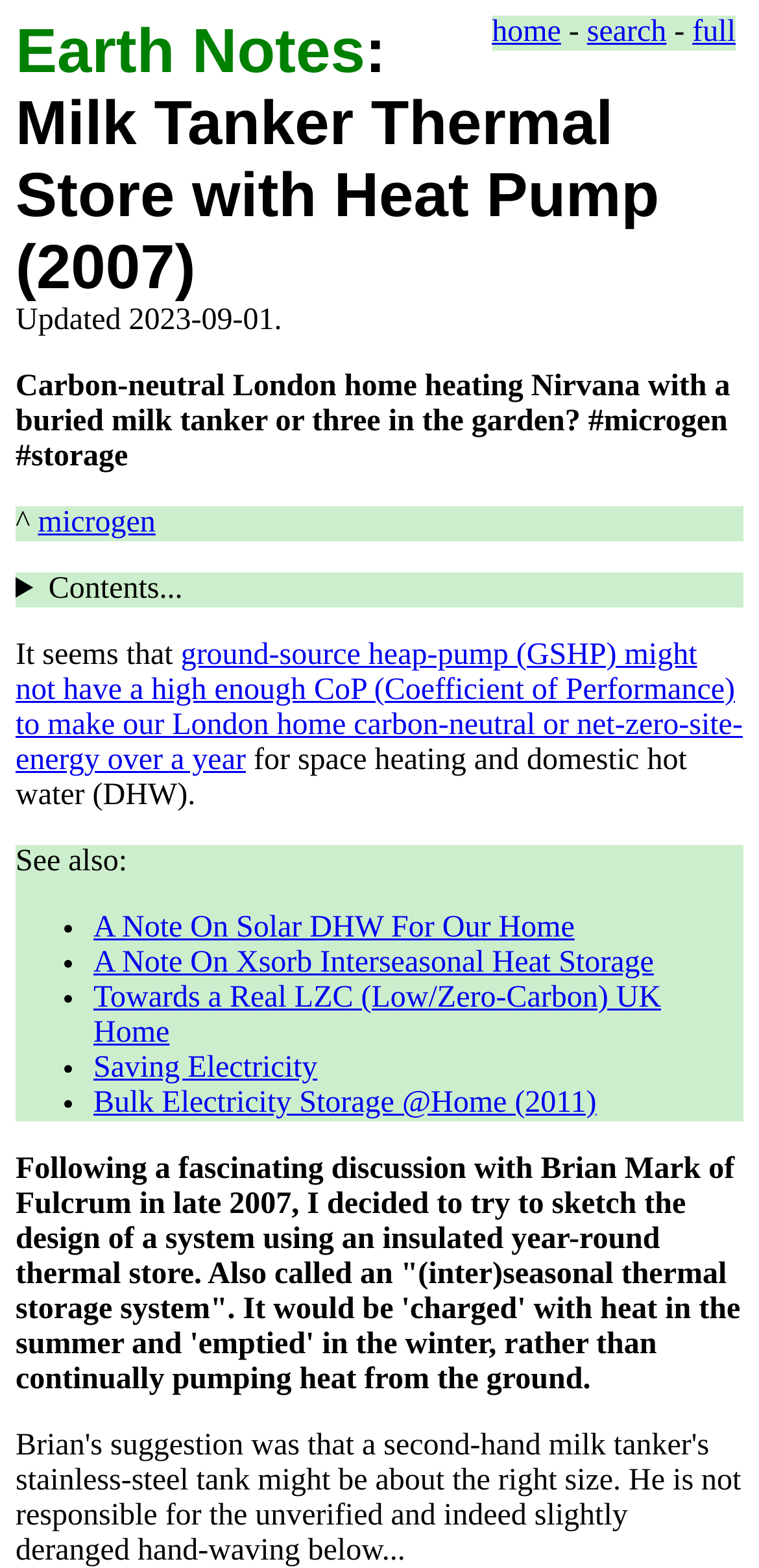Please reply with a single word or brief phrase to the question: 
What is the author's inspiration for this design?

Discussion with Brian Mark